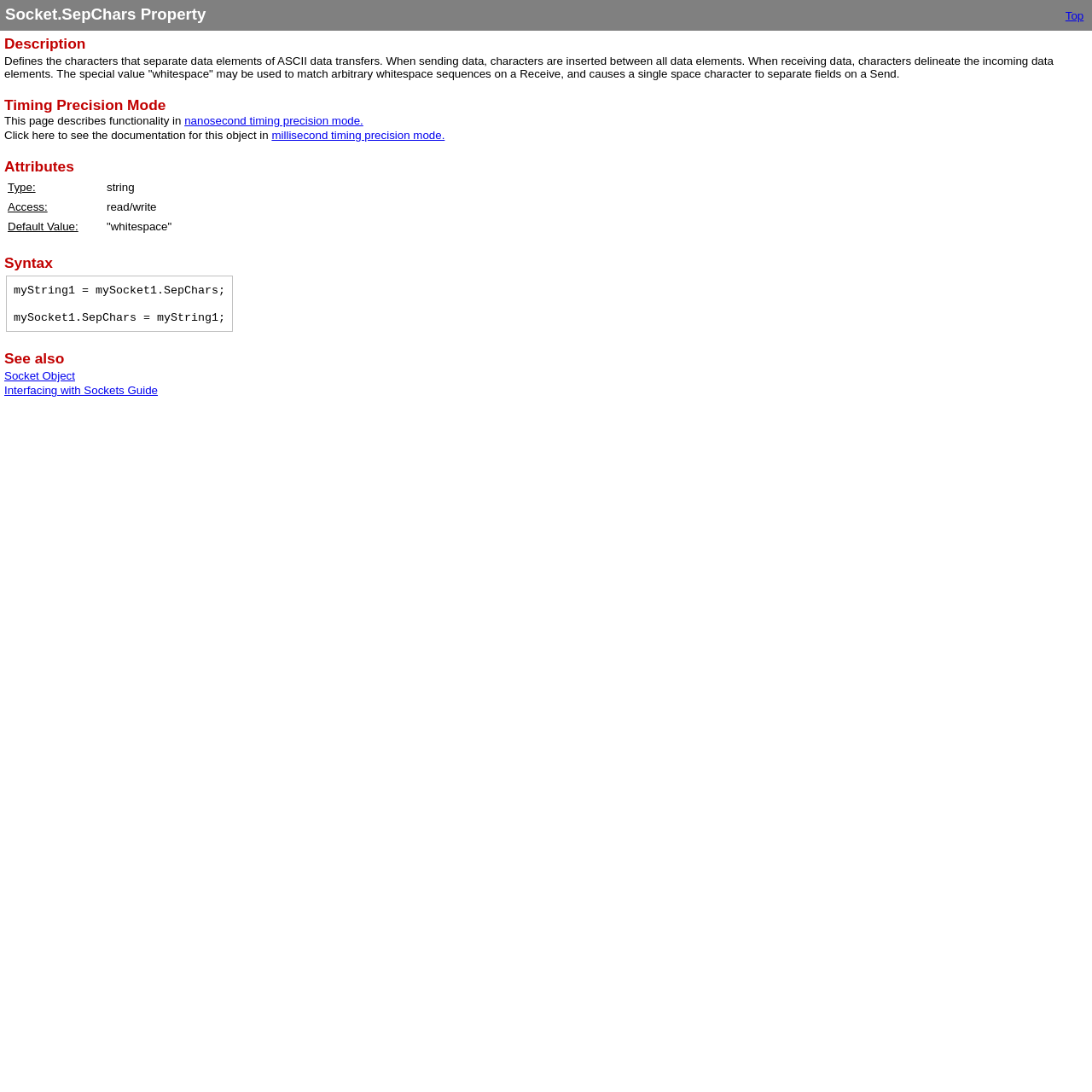Locate the bounding box for the described UI element: "Socket Object". Ensure the coordinates are four float numbers between 0 and 1, formatted as [left, top, right, bottom].

[0.004, 0.338, 0.069, 0.35]